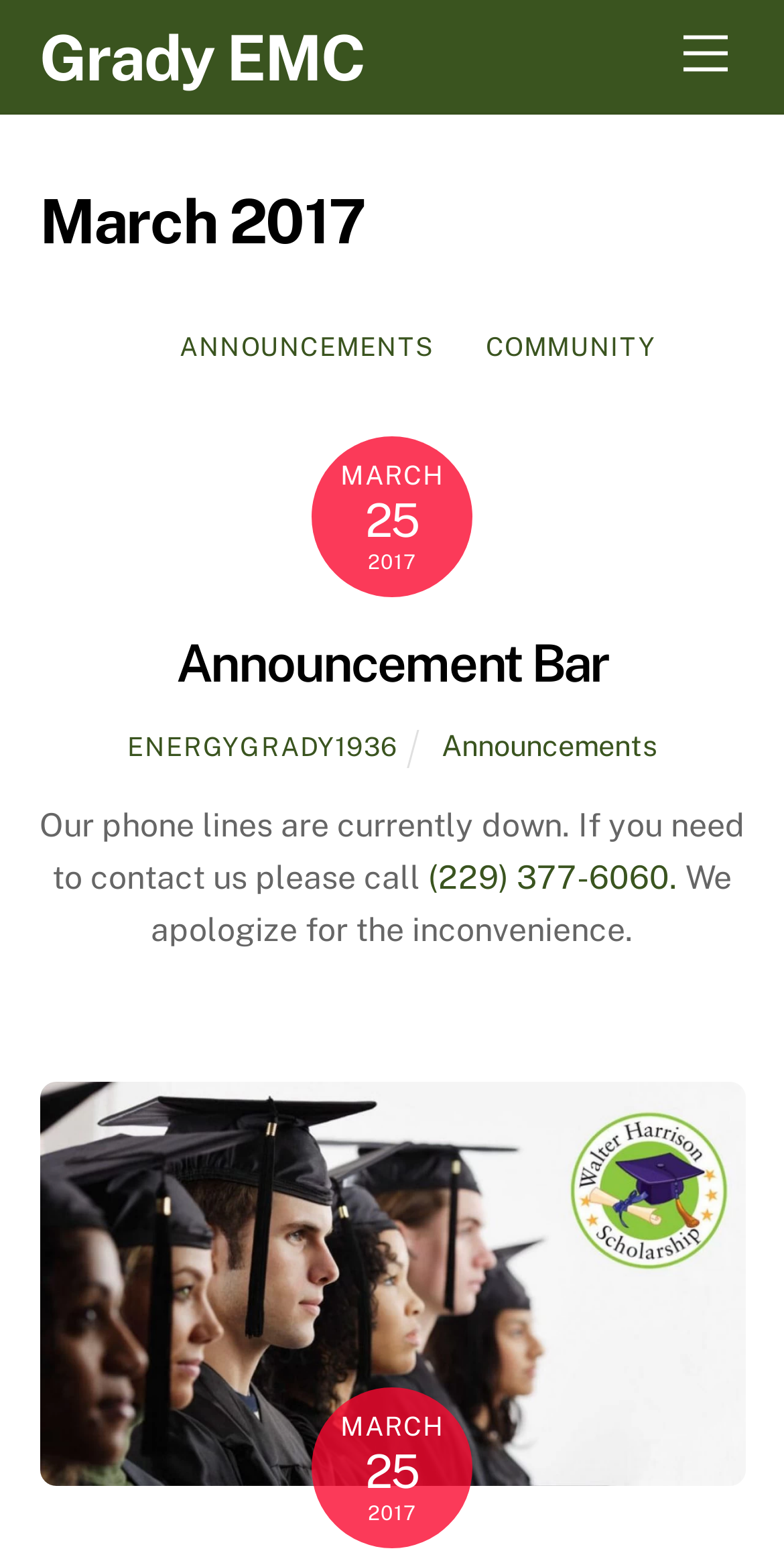Can you find the bounding box coordinates for the element to click on to achieve the instruction: "Click on Menu"?

[0.847, 0.01, 0.95, 0.06]